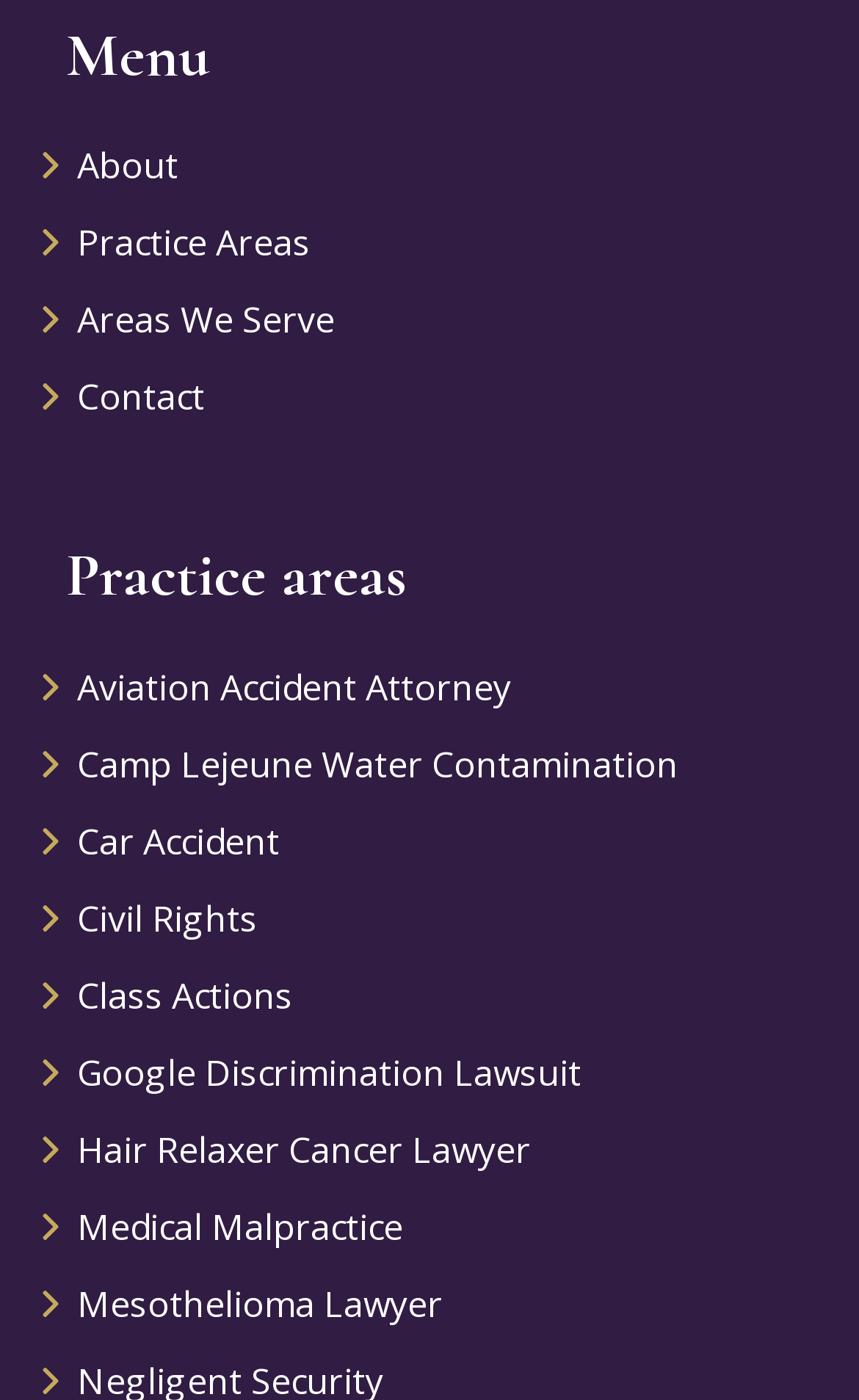Locate the bounding box coordinates of the element to click to perform the following action: 'Explore Mesothelioma Lawyer'. The coordinates should be given as four float values between 0 and 1, in the form of [left, top, right, bottom].

[0.09, 0.904, 0.962, 0.959]